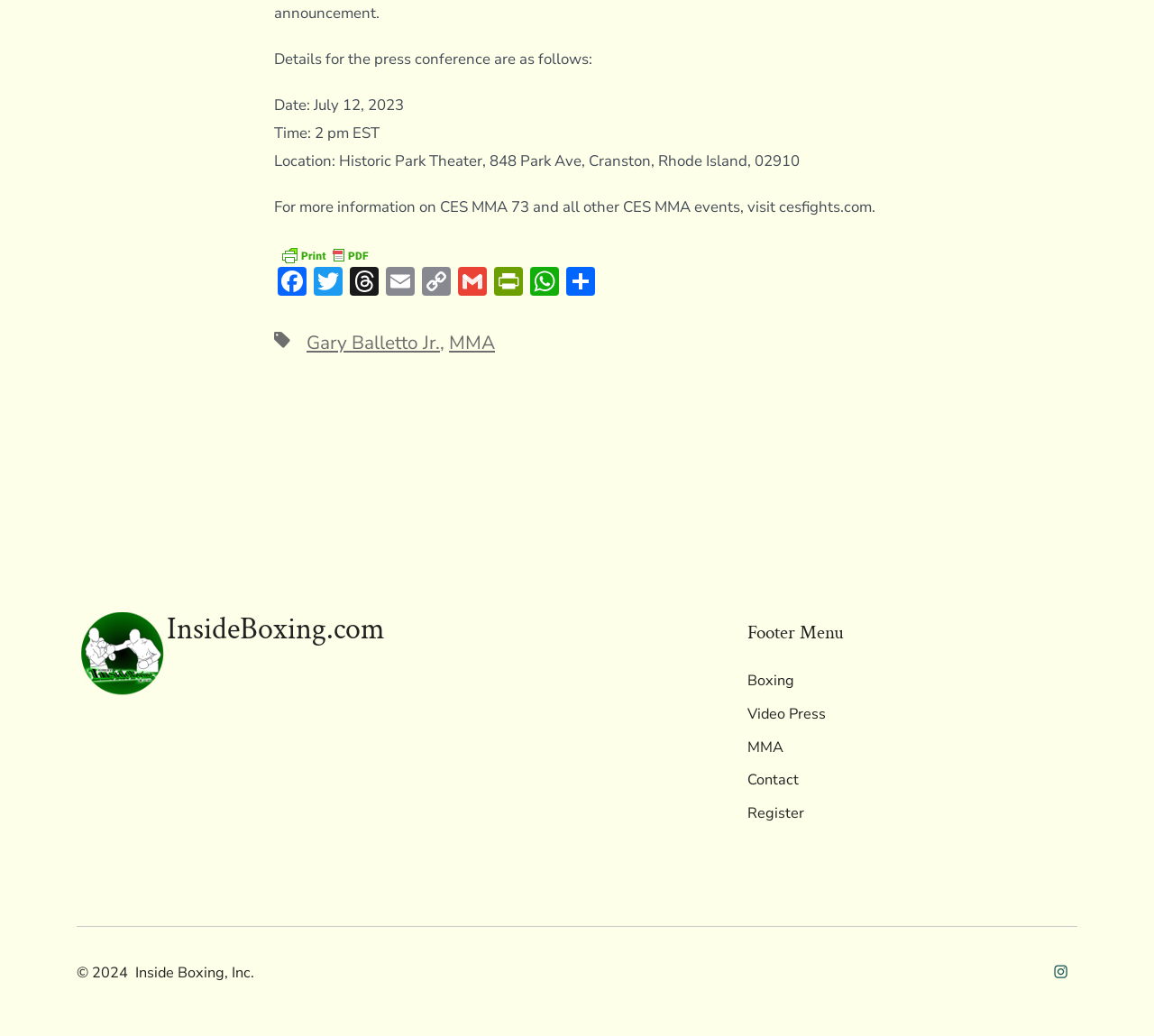Pinpoint the bounding box coordinates of the clickable element needed to complete the instruction: "Visit cesfights.com". The coordinates should be provided as four float numbers between 0 and 1: [left, top, right, bottom].

[0.238, 0.19, 0.759, 0.21]